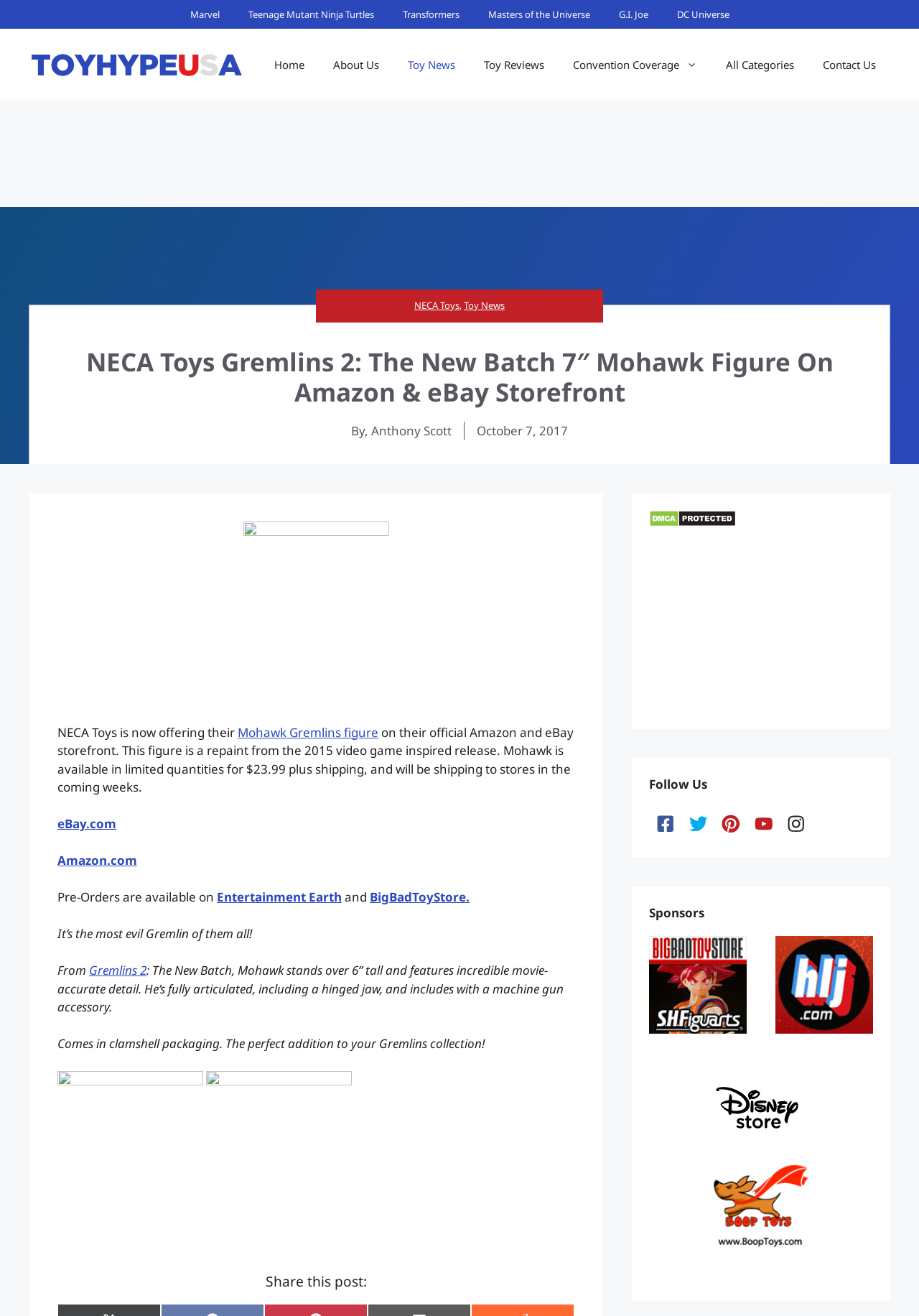Give an in-depth explanation of the webpage layout and content.

The webpage is about NECA Toys' Gremlins 2: The New Batch 7" Mohawk Figure, which is now available on Amazon and eBay storefronts. At the top of the page, there are several links to popular franchises like Marvel, Teenage Mutant Ninja Turtles, and Transformers. Below these links, there is a banner with a link to the site's homepage and a navigation menu with links to various sections like Home, About Us, Toy News, and Convention Coverage.

On the left side of the page, there is a column with an advertisement iframe and a link to NECA Toys. Above this column, there is a heading with the title of the webpage, followed by a brief description of the Mohawk Gremlins figure, including its price and availability.

The main content of the page is divided into several sections. The first section describes the figure's features, including its height, articulation, and accessories. The second section provides links to pre-order the figure from various online retailers like Entertainment Earth and BigBadToyStore.

Below these sections, there are several social media links and a heading that says "Share this post:". Further down, there are three columns with complementary content, including links to DMCA.com Protection Status, an advertisement iframe, and a section with links to follow the site on social media platforms.

At the bottom of the page, there is a section with sponsors, including DisneyStore.com, and several figures with links to unknown destinations.